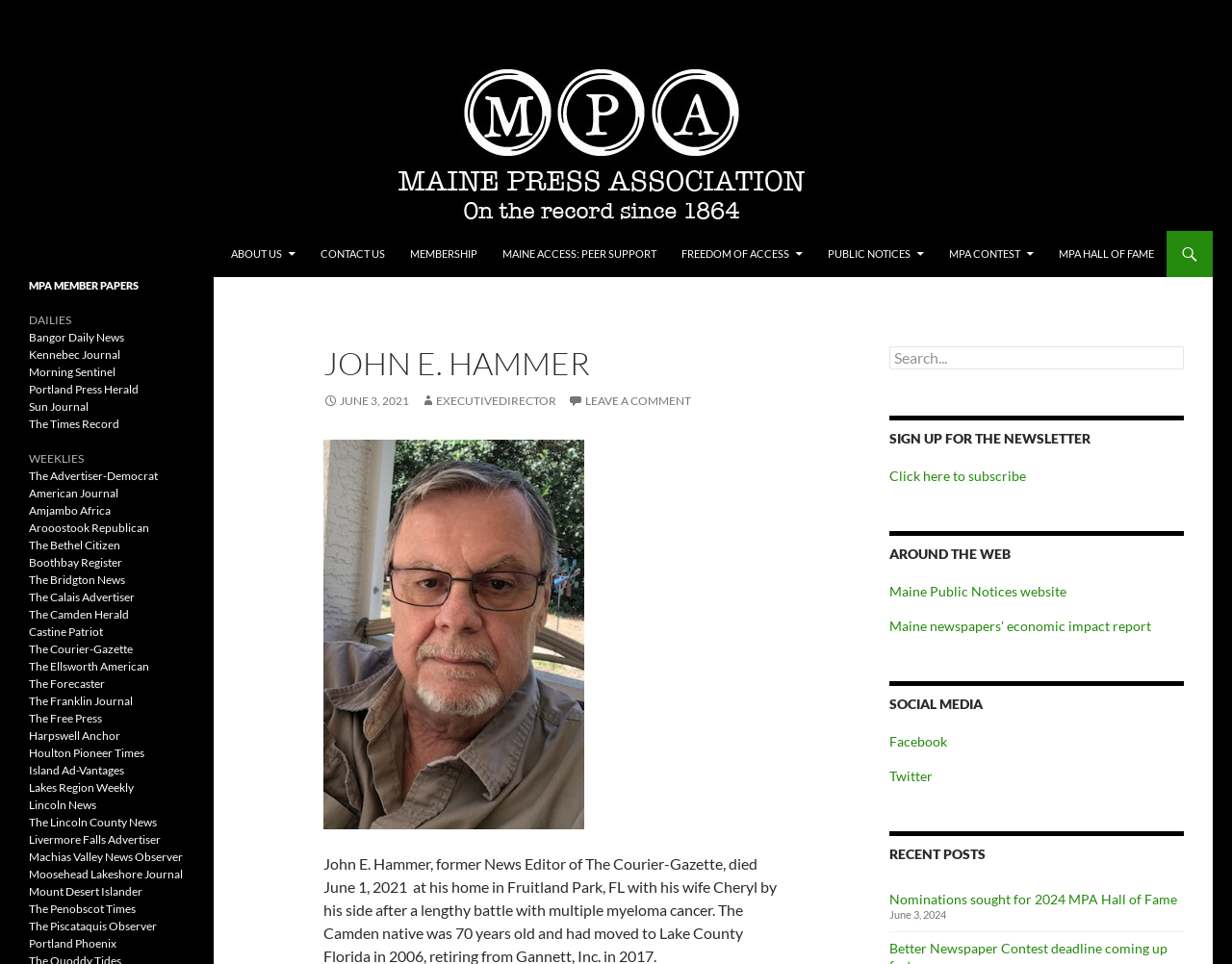What is the name of the newsletter?
Give a thorough and detailed response to the question.

I looked at the section that says 'SIGN UP FOR THE NEWSLETTER' but it doesn't specify the name of the newsletter. It only provides a link to subscribe.